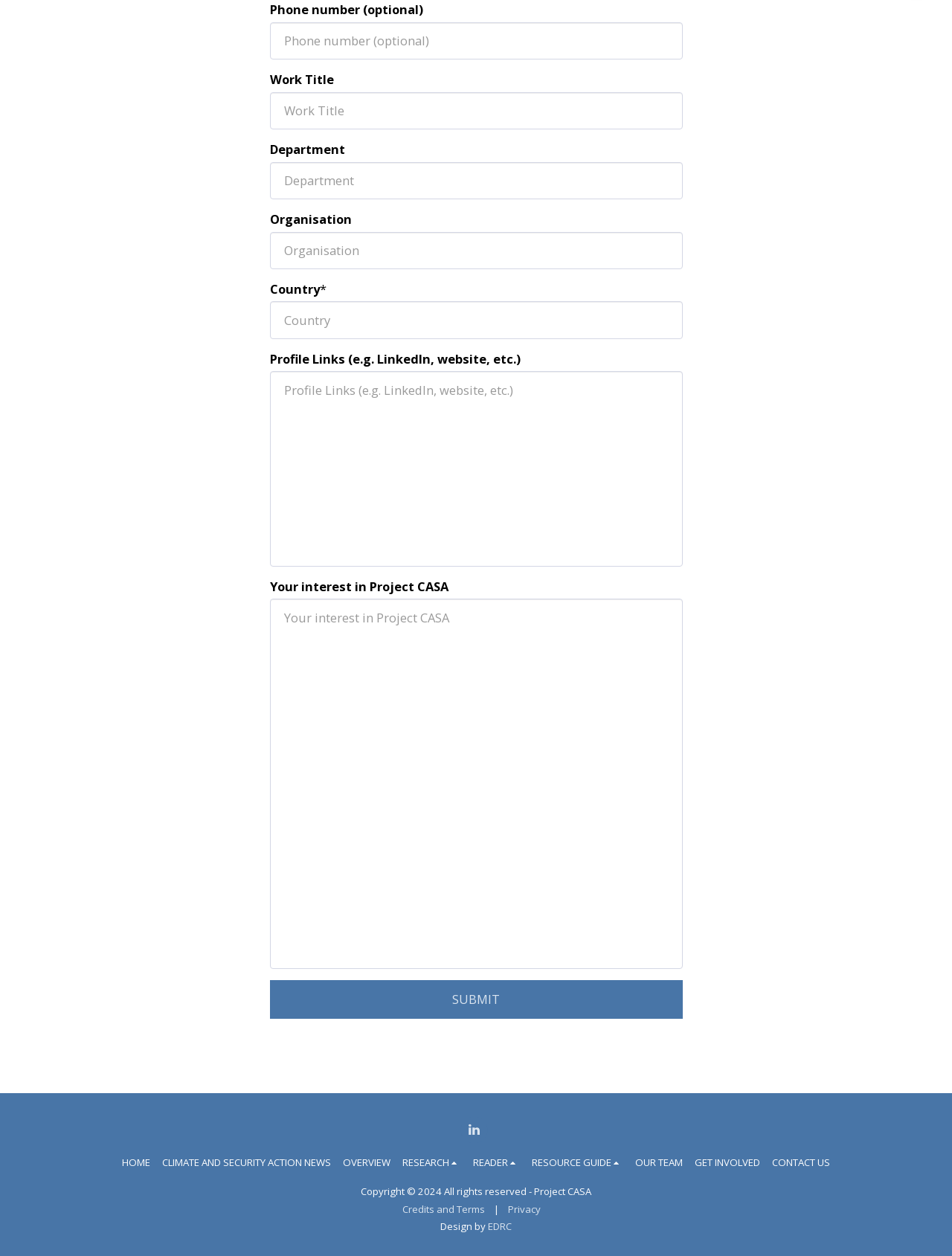Answer the question below with a single word or a brief phrase: 
What is the required field in the form?

Country